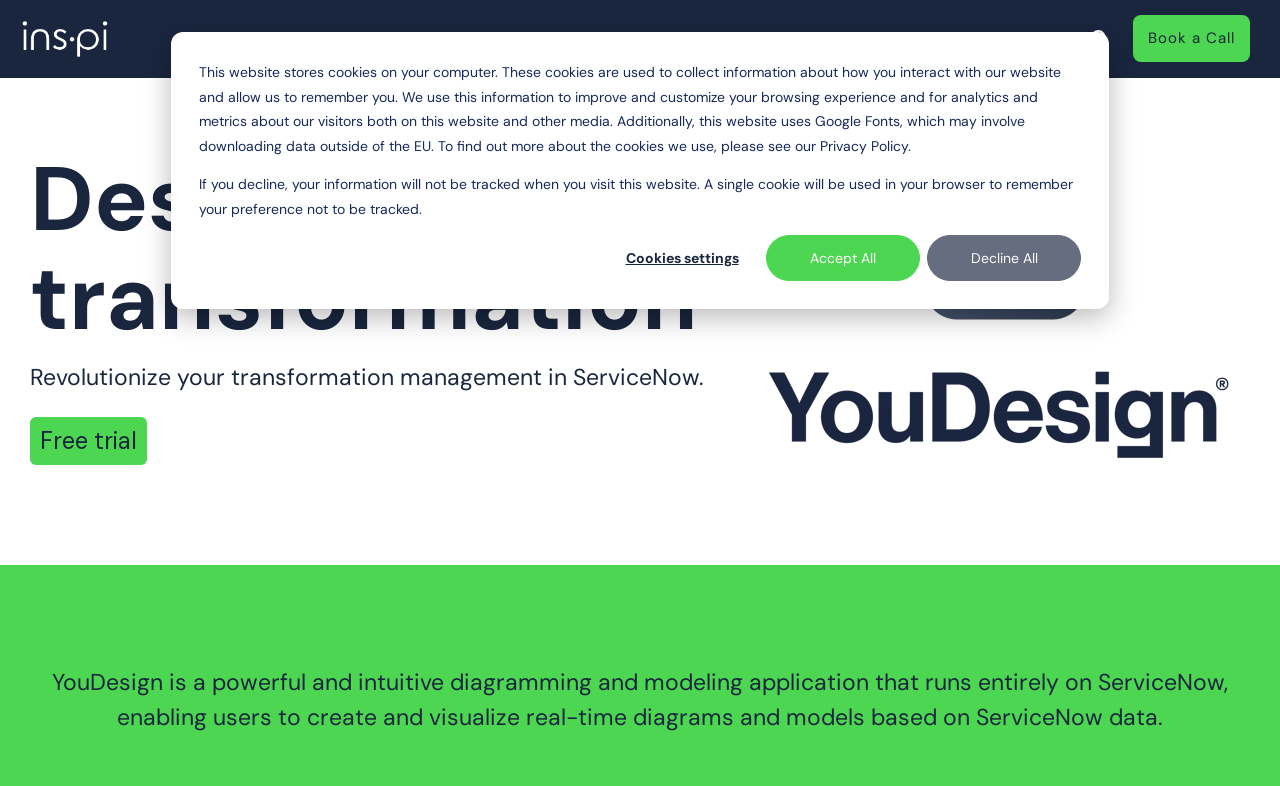What are the three products offered by YouDesign?
Give a single word or phrase answer based on the content of the image.

YouDesign, FREELUCY, Designer